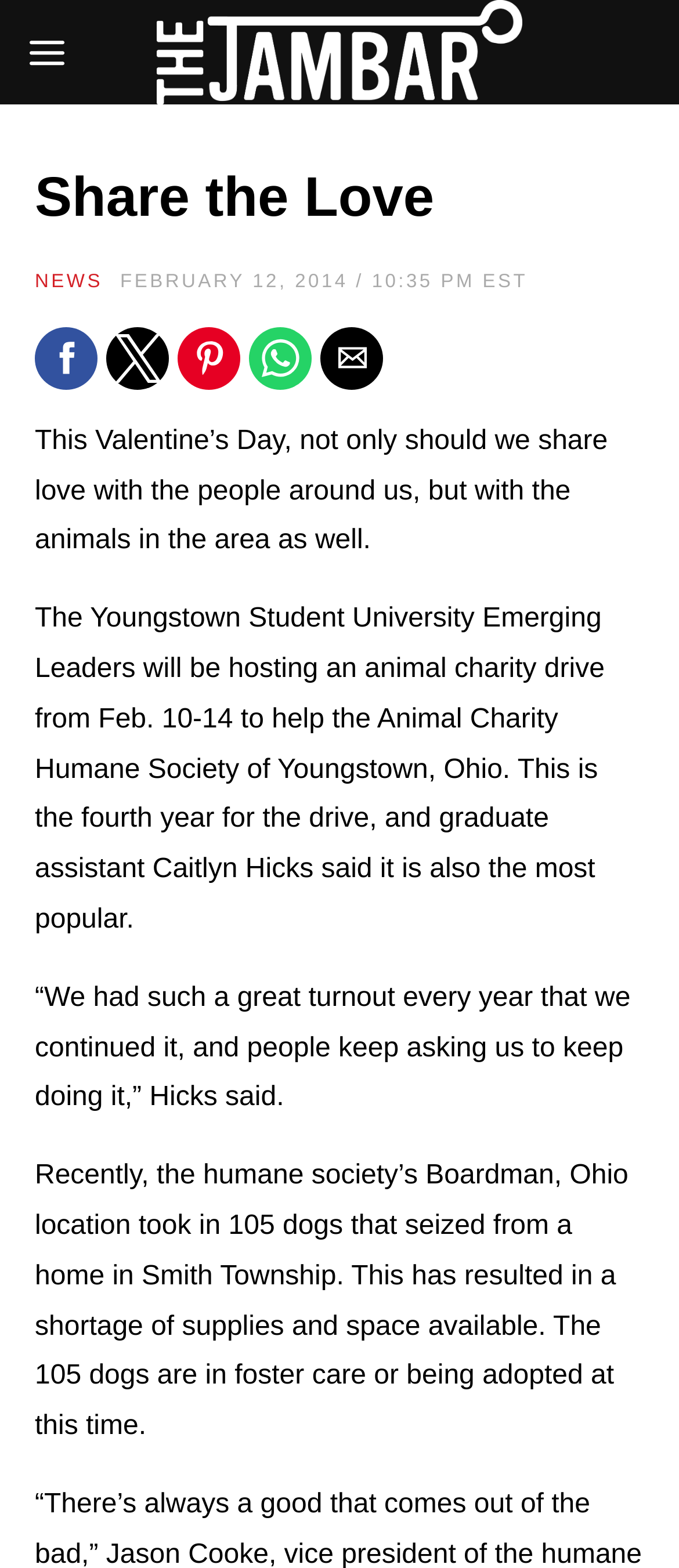Determine the bounding box coordinates of the clickable element to achieve the following action: 'Click the Share by twitter button'. Provide the coordinates as four float values between 0 and 1, formatted as [left, top, right, bottom].

[0.156, 0.209, 0.249, 0.248]